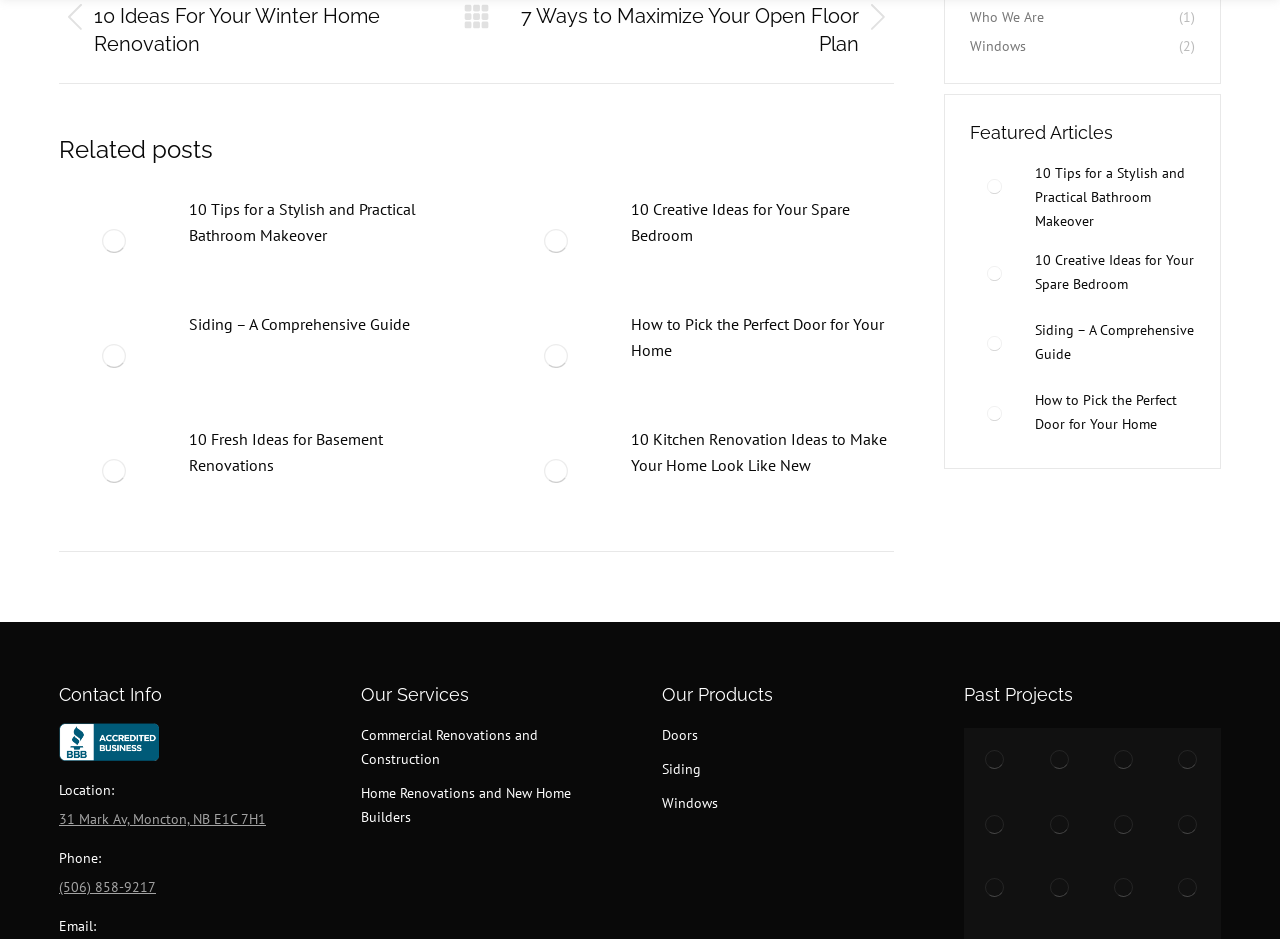Provide the bounding box coordinates for the area that should be clicked to complete the instruction: "Click on '10 Kitchen Renovation Ideas to Make Your Home Look Like New'".

[0.493, 0.454, 0.698, 0.509]